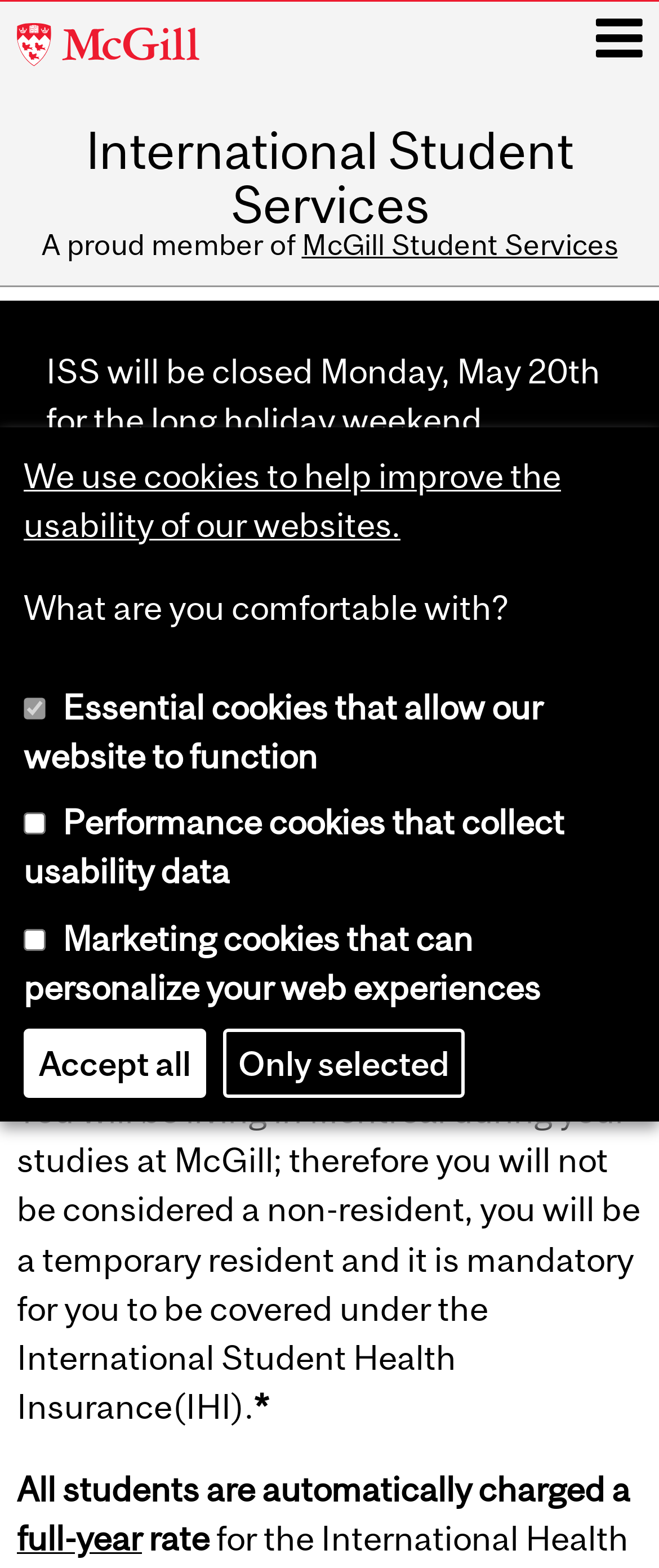Extract the bounding box coordinates of the UI element described by: "full-year". The coordinates should include four float numbers ranging from 0 to 1, e.g., [left, top, right, bottom].

[0.026, 0.969, 0.215, 0.994]